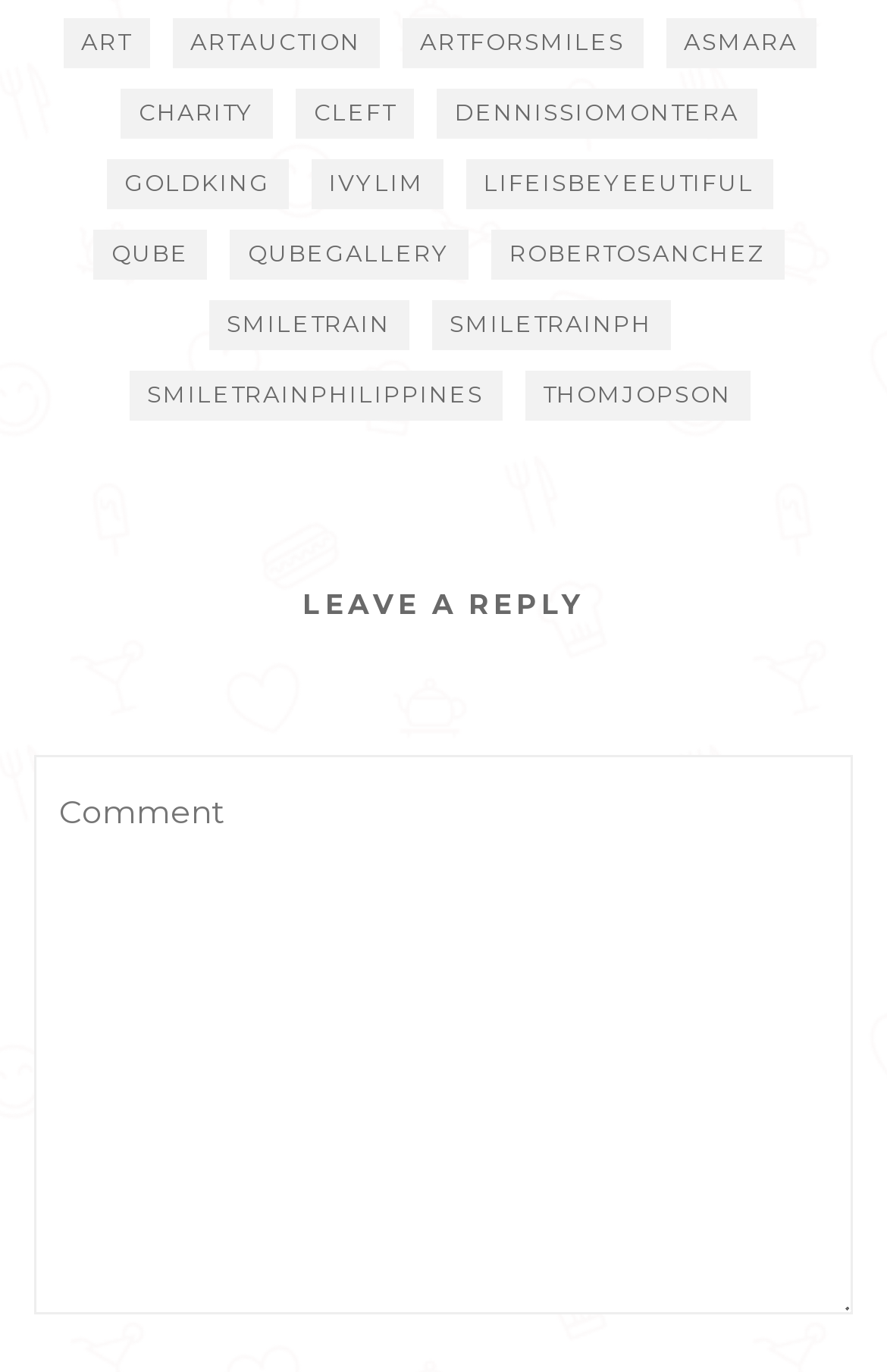What is the longest link text on the webpage?
Look at the screenshot and give a one-word or phrase answer.

LIFEISBEYEEUTIFUL